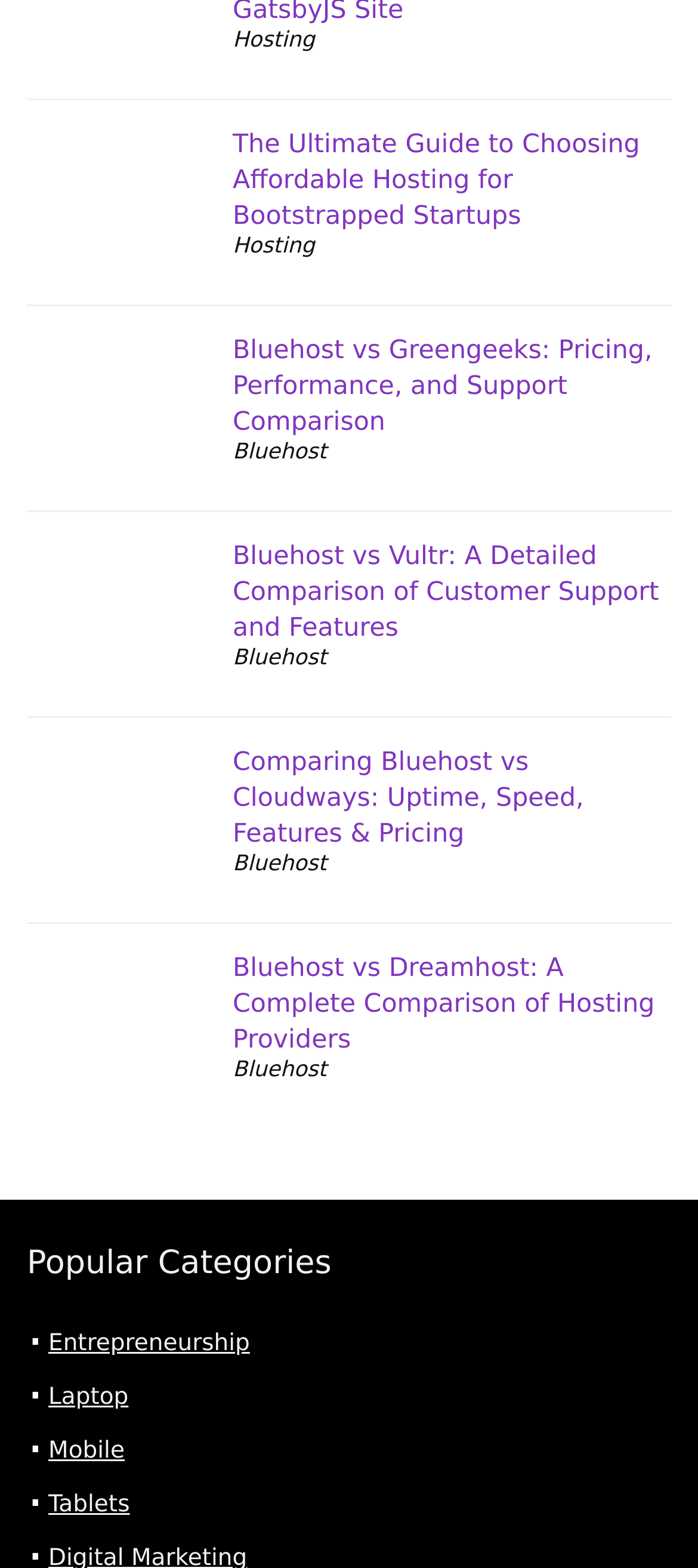What is the first hosting provider mentioned on the webpage?
Refer to the screenshot and answer in one word or phrase.

Bluehost